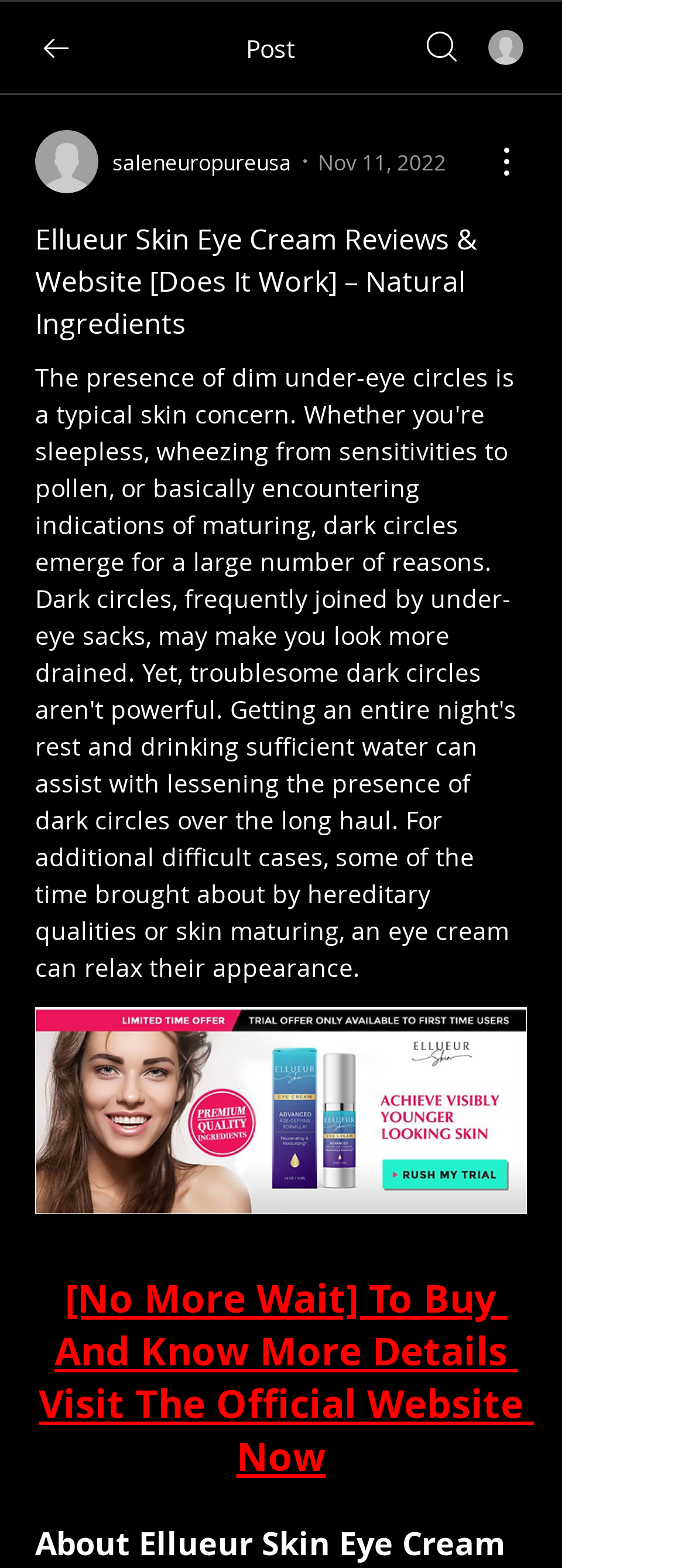Please examine the image and provide a detailed answer to the question: How many buttons are on the webpage?

There are two buttons on the webpage, one at the top with an image, and another in the middle section with an image. Both buttons have a bounding box with y1 and y2 coordinates that indicate their vertical positions.